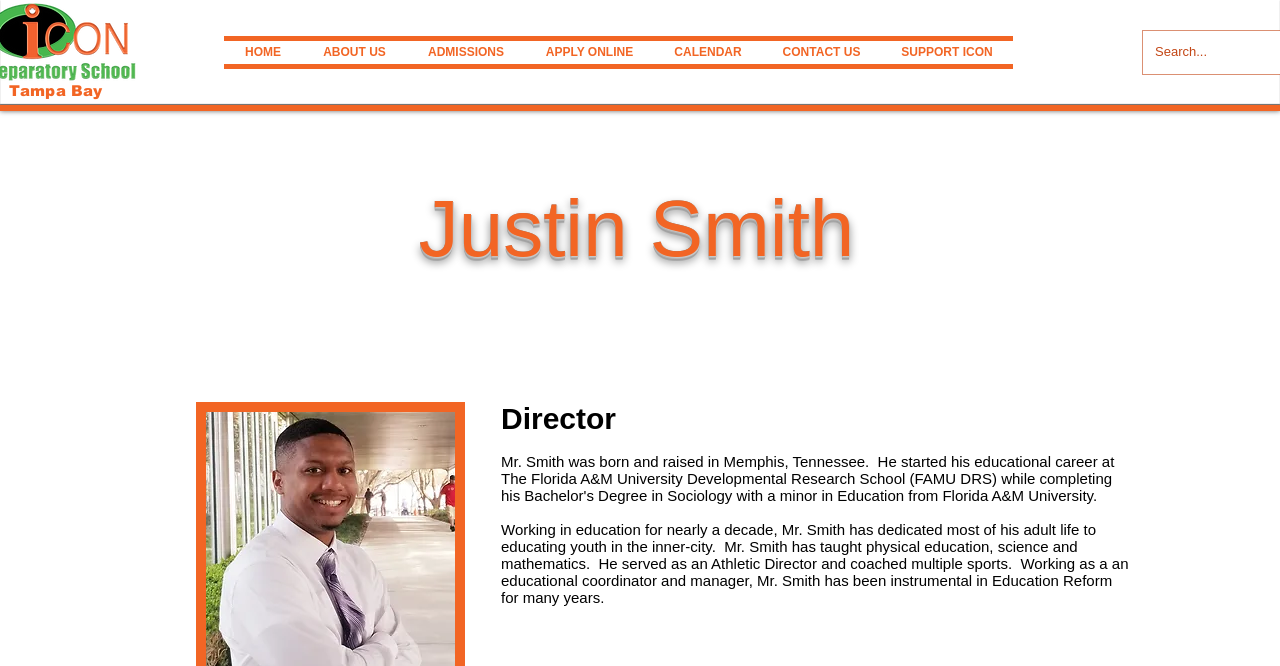Use the information in the screenshot to answer the question comprehensively: What is the purpose of the 'APPLY ONLINE' link?

The purpose of the 'APPLY ONLINE' link can be inferred from its location in the navigation menu and its label, suggesting that it is a link for prospective students or parents to apply to the school online.